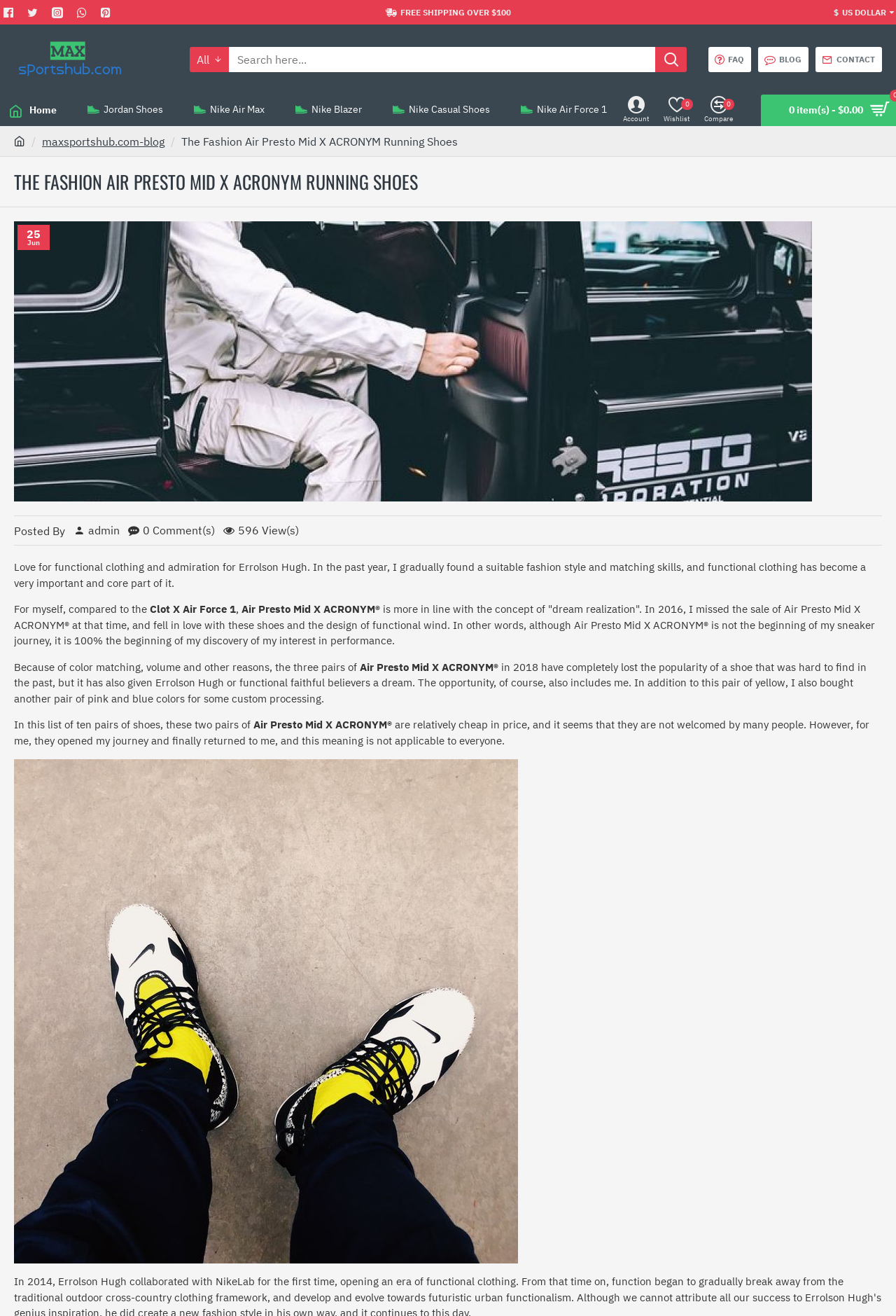Respond to the question below with a single word or phrase:
Is there a search function on this webpage?

Yes